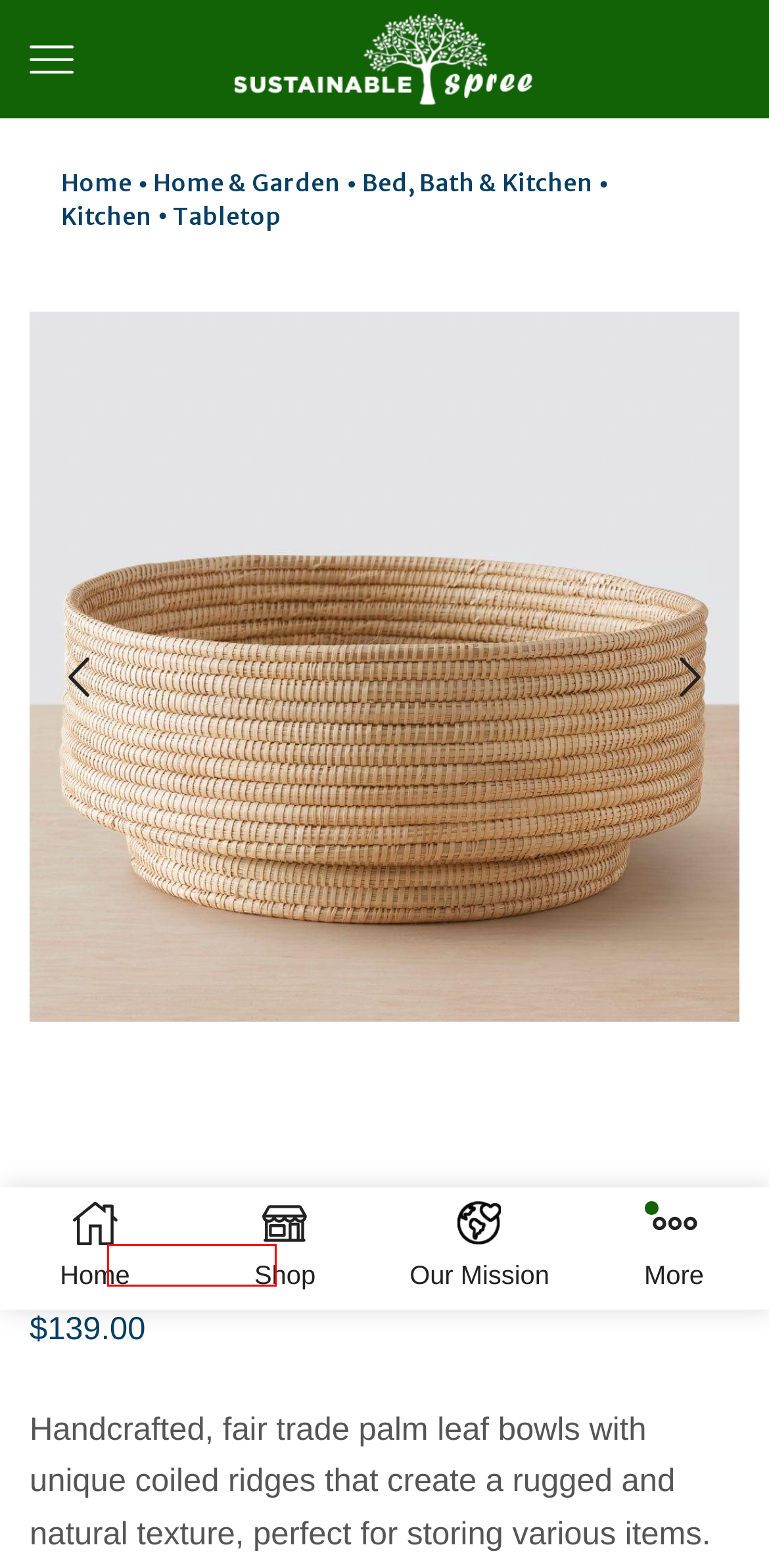Look at the screenshot of the webpage and find the element within the red bounding box. Choose the webpage description that best fits the new webpage that will appear after clicking the element. Here are the candidates:
A. Our Mission - Sustainable Spree
B. Bed, Bath & Kitchen - Sustainable Spree
C. Shop - Sustainable Spree
D. The Citizenry - Sustainable Spree
E. Kitchen - Sustainable Spree
F. Home & Garden - Sustainable Spree
G. Sustainable Spree - Your source for sustainable shopping
H. webROCKET | Ecommerce and Digital Marketing Consultants

D